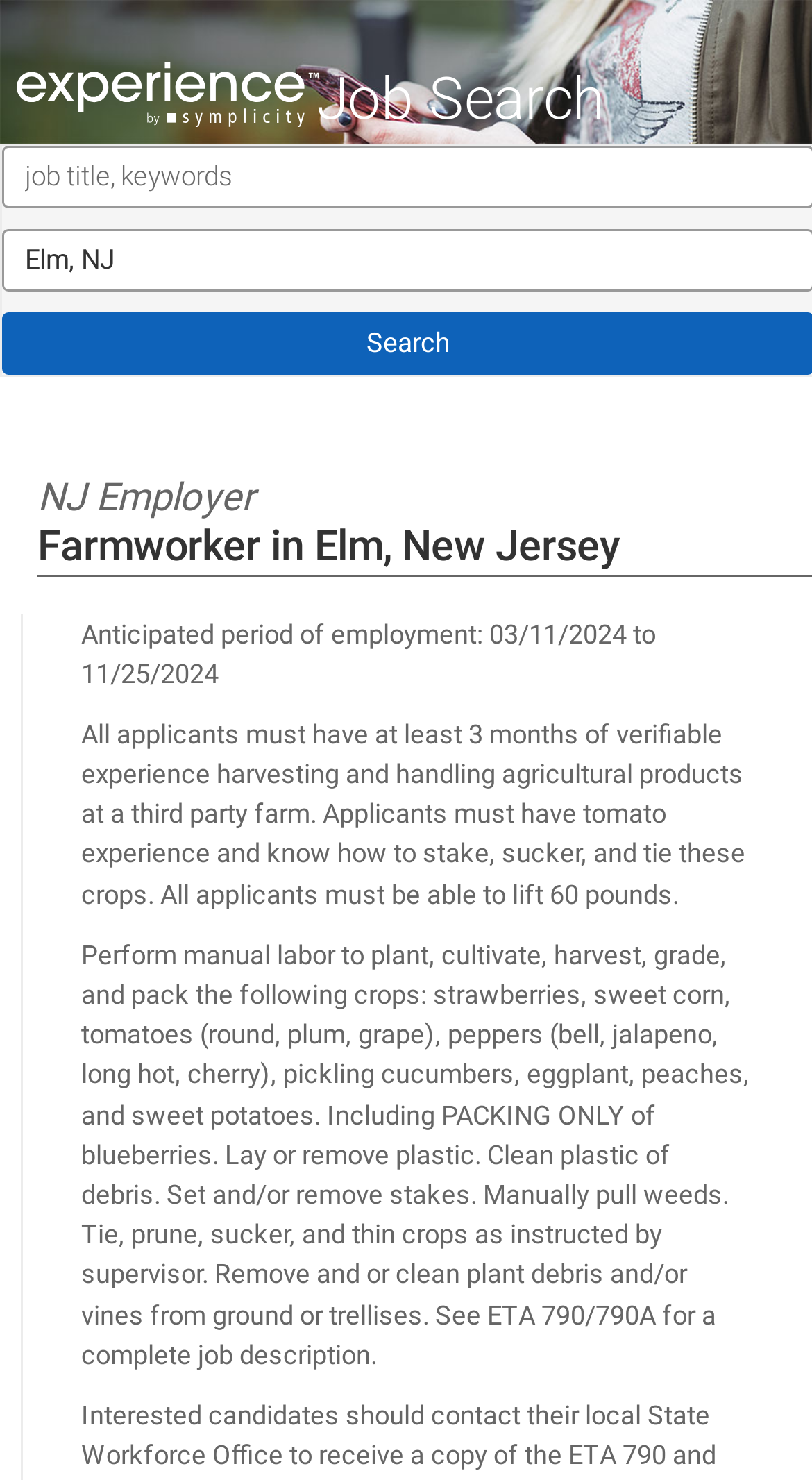Please reply with a single word or brief phrase to the question: 
What is the maximum weight that applicants must be able to lift?

60 pounds